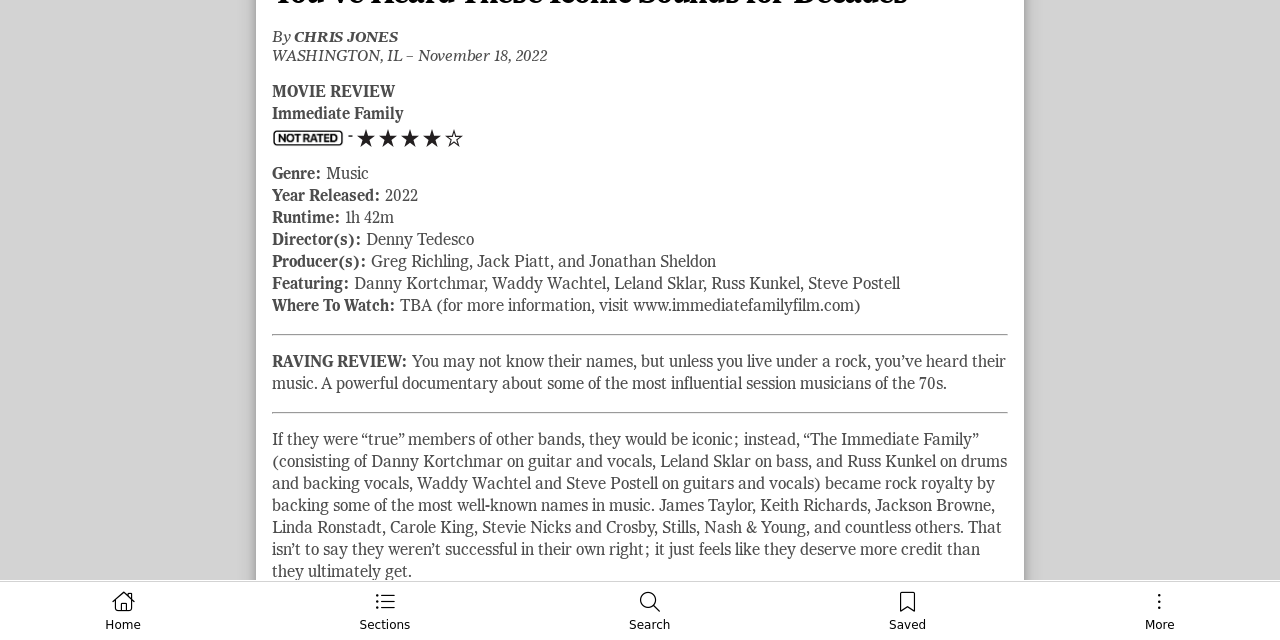Using the given description, provide the bounding box coordinates formatted as (top-left x, top-left y, bottom-right x, bottom-right y), with all values being floating point numbers between 0 and 1. Description: Chris Jones

[0.23, 0.047, 0.311, 0.072]